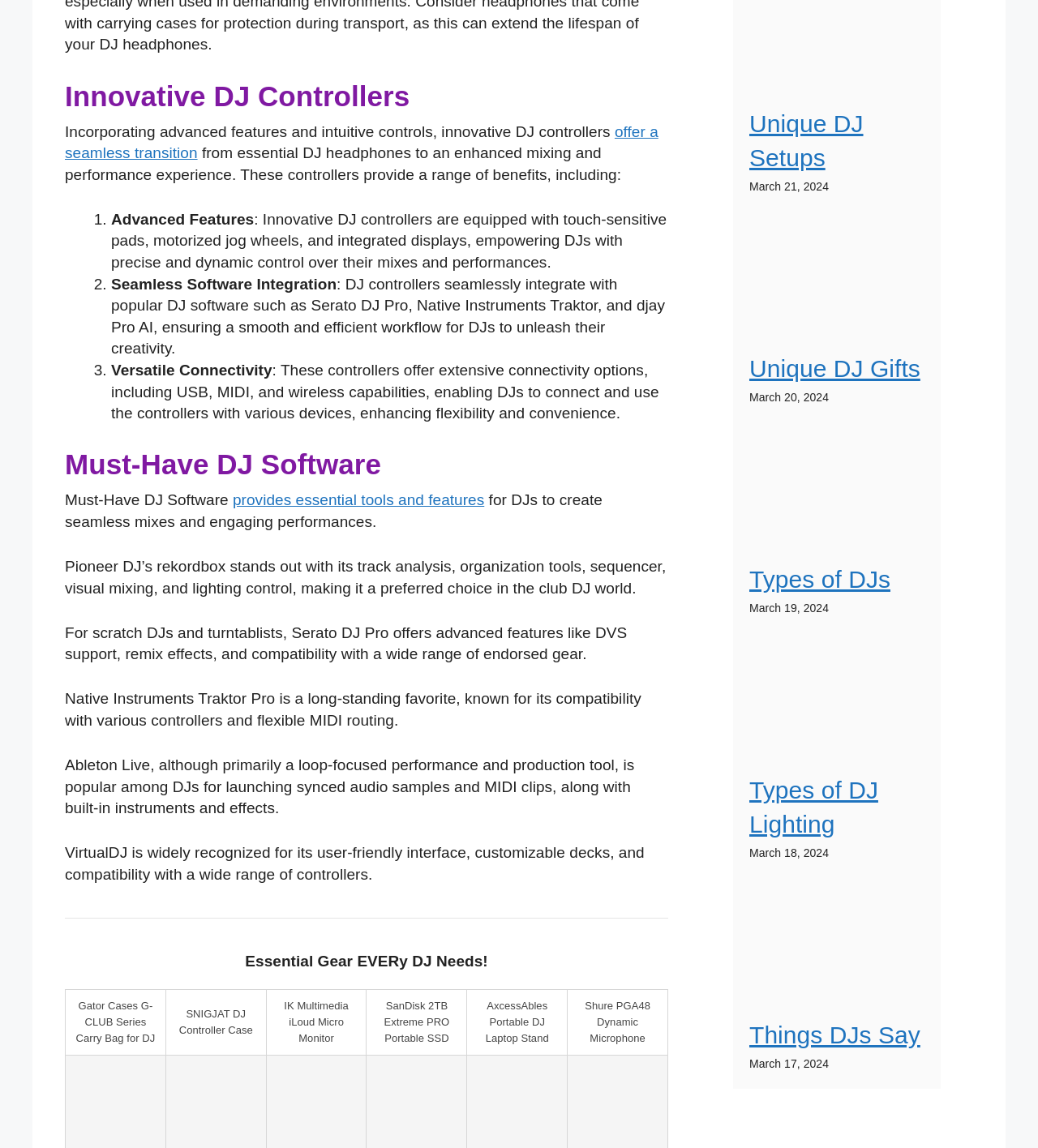Please find the bounding box coordinates of the section that needs to be clicked to achieve this instruction: "Learn about 'different kinds of disc jockeys'".

[0.722, 0.84, 0.891, 0.855]